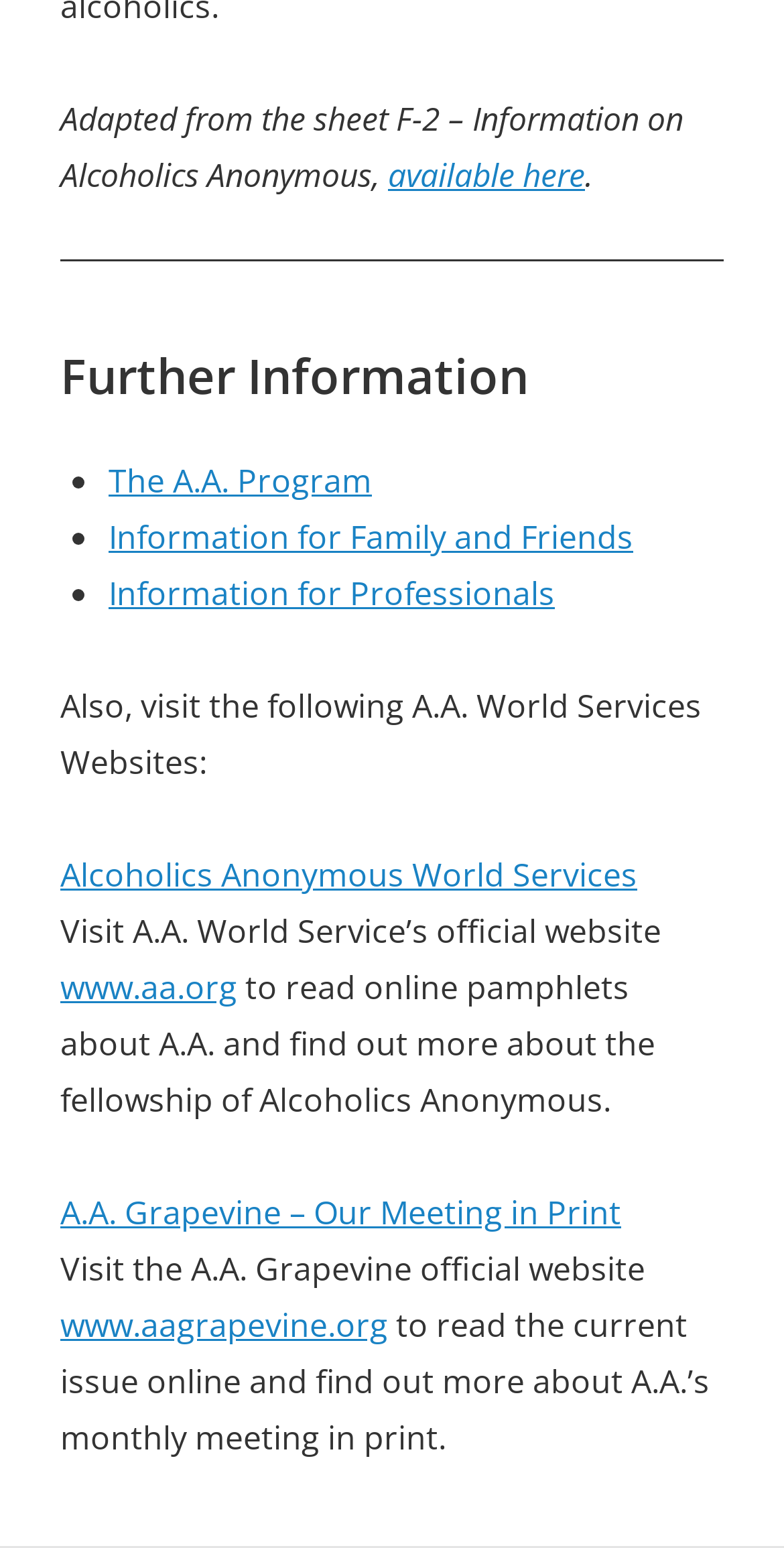Please answer the following question using a single word or phrase: 
How many A.A. World Services websites are mentioned?

2